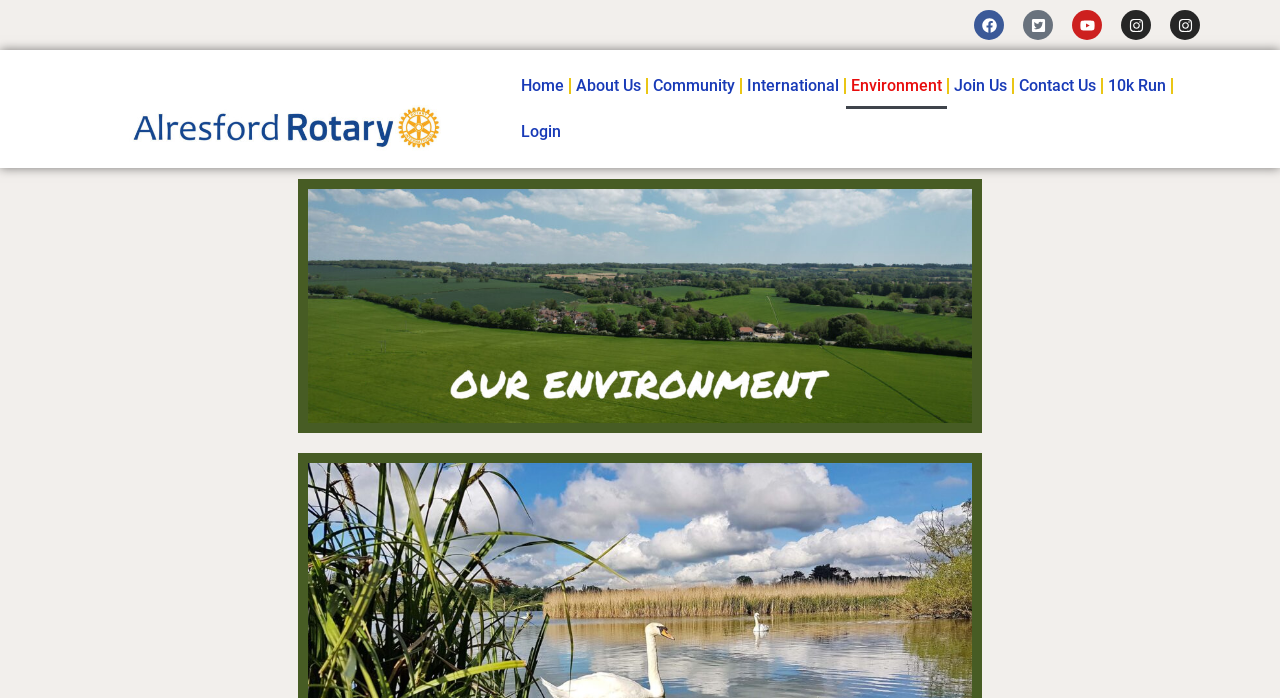Provide the bounding box coordinates for the UI element that is described as: "Join Us".

[0.741, 0.09, 0.79, 0.156]